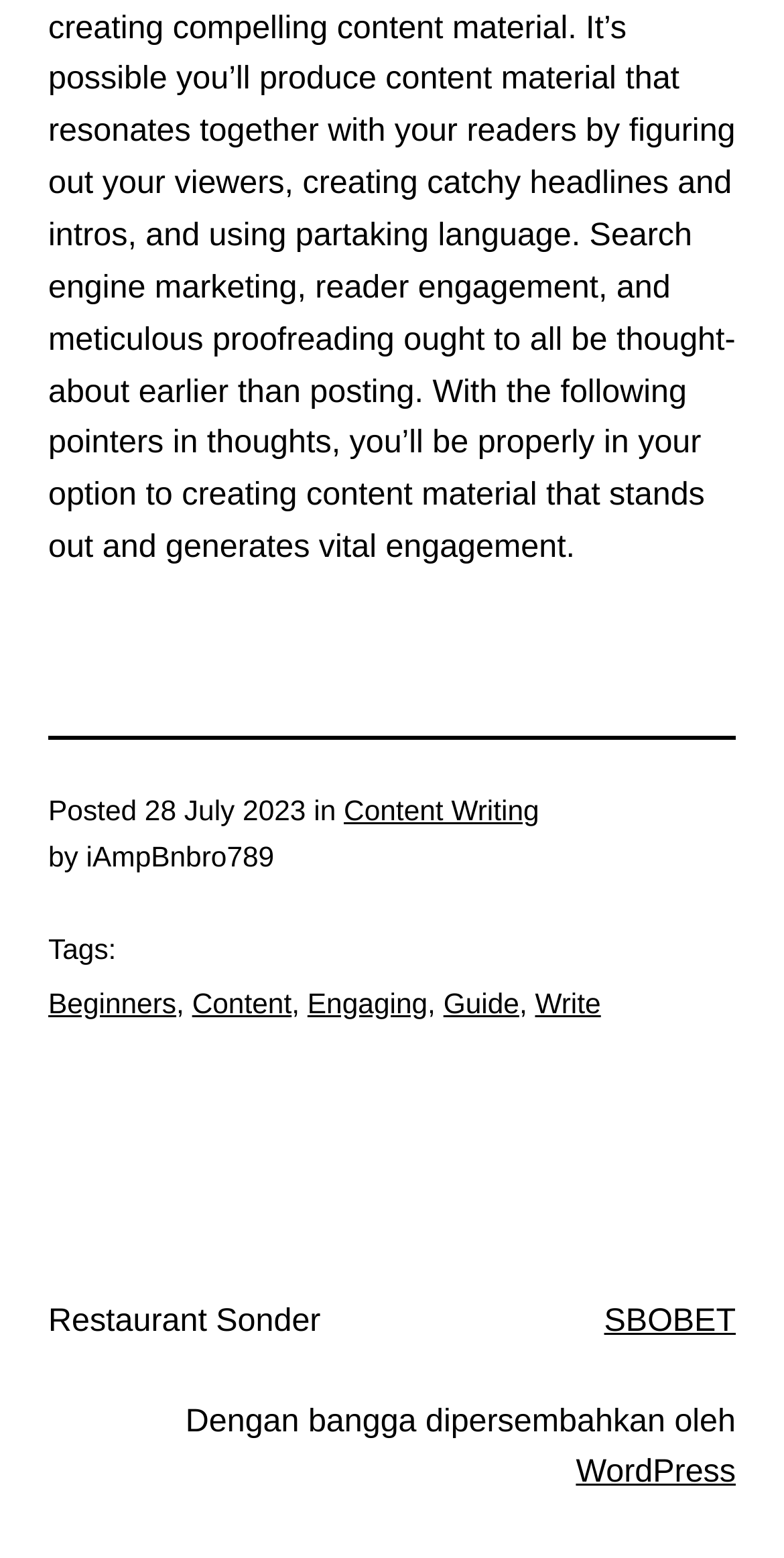Look at the image and write a detailed answer to the question: 
What are the tags of the article?

I found the tags of the article by looking at the link elements which are children of the root element. The link elements have the texts 'Beginners', 'Content', 'Engaging', 'Guide', and 'Write'.